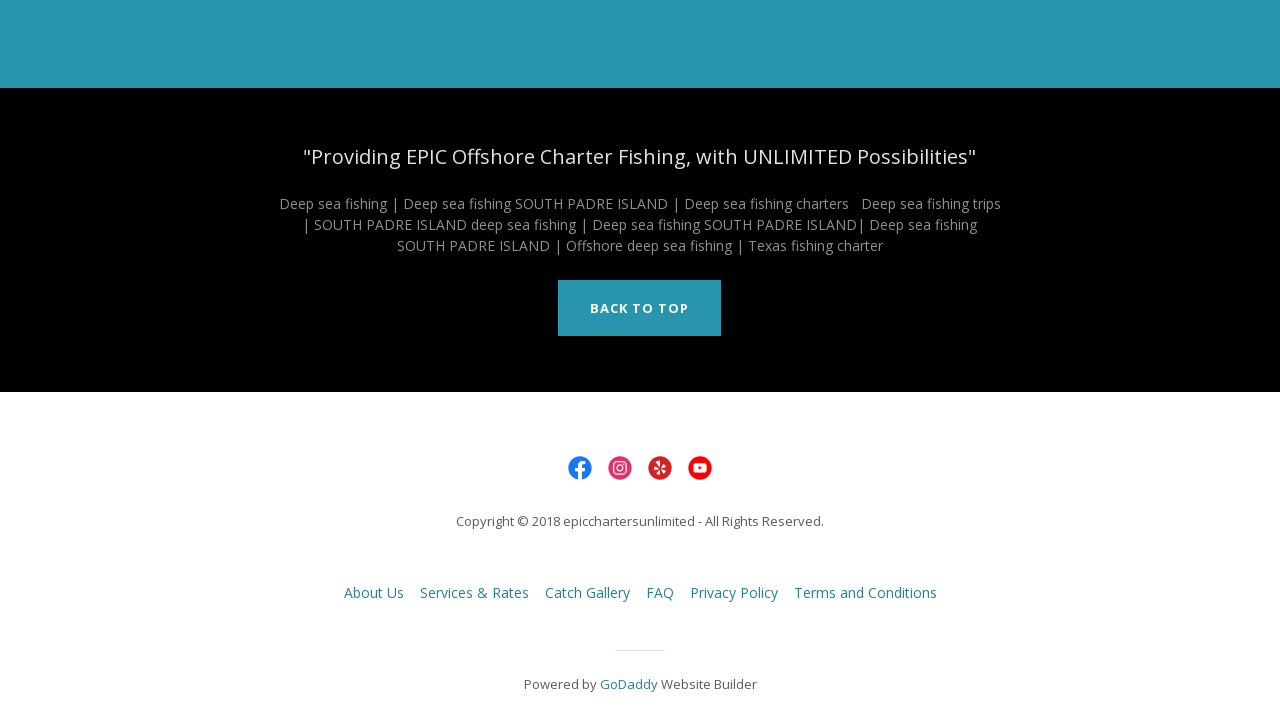Provide a brief response using a word or short phrase to this question:
What is the year of copyright for epicchartersunlimited?

2018